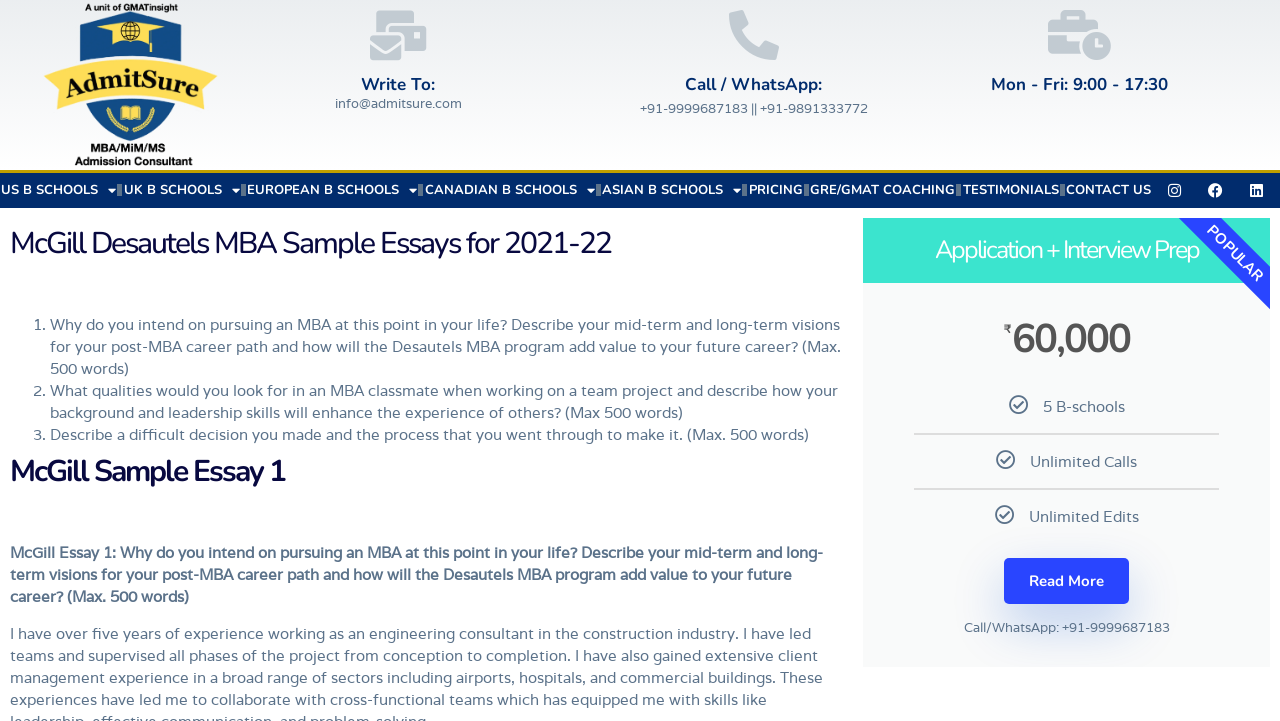Can you determine the bounding box coordinates of the area that needs to be clicked to fulfill the following instruction: "Read about Winnipeg man arrested"?

None